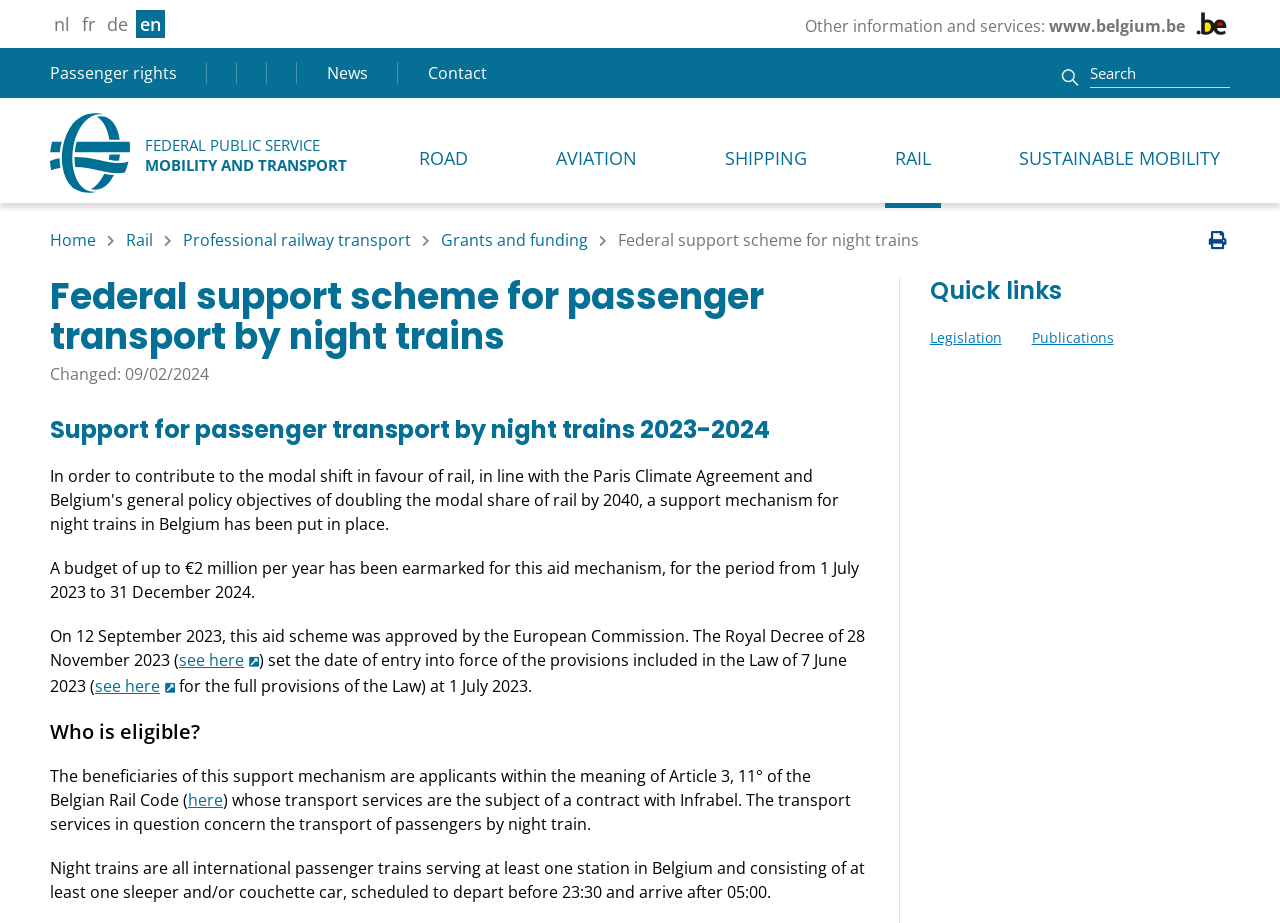Determine the bounding box for the described HTML element: "here". Ensure the coordinates are four float numbers between 0 and 1 in the format [left, top, right, bottom].

[0.147, 0.855, 0.174, 0.879]